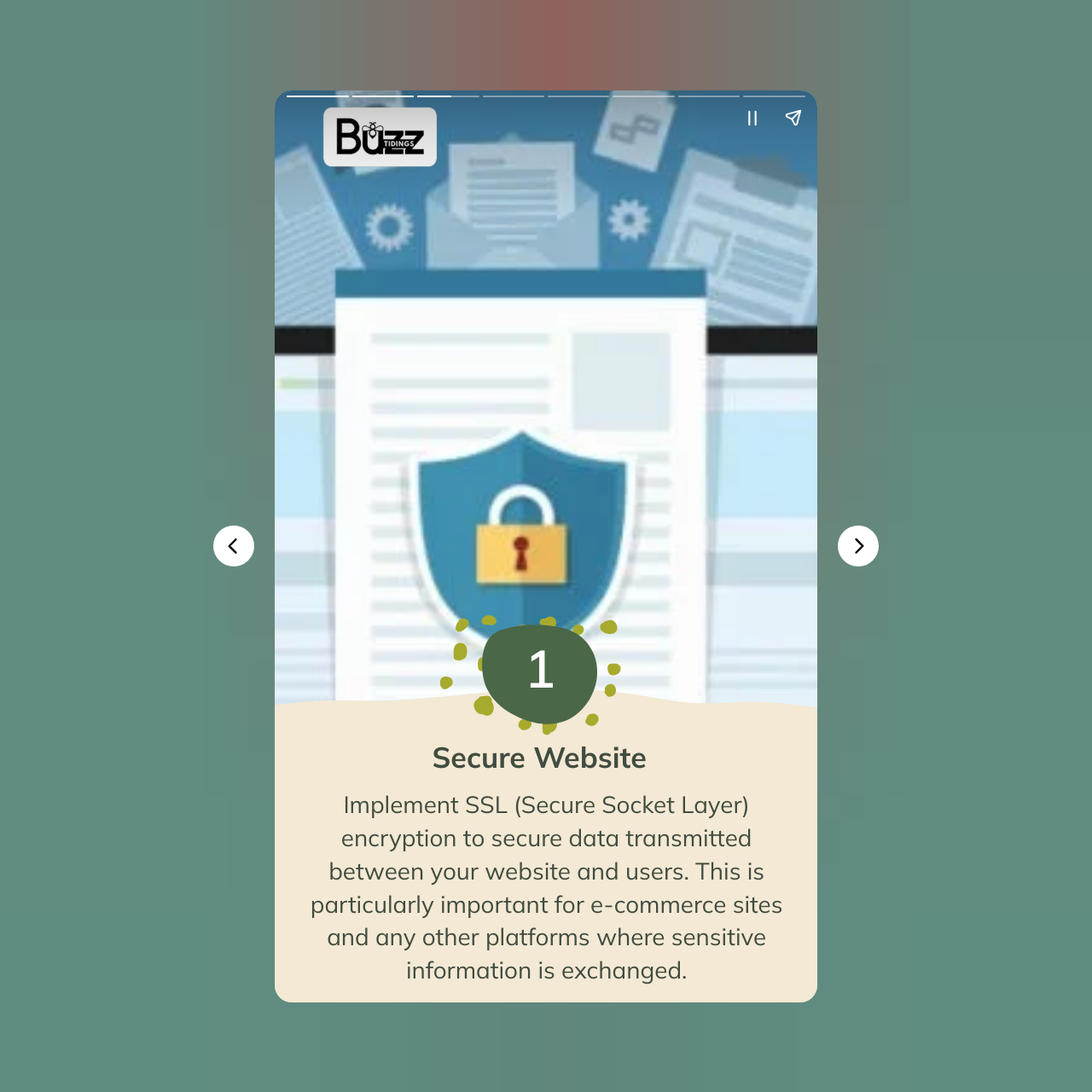Determine the bounding box coordinates for the HTML element described here: "aria-label="Pause story"".

[0.67, 0.089, 0.708, 0.126]